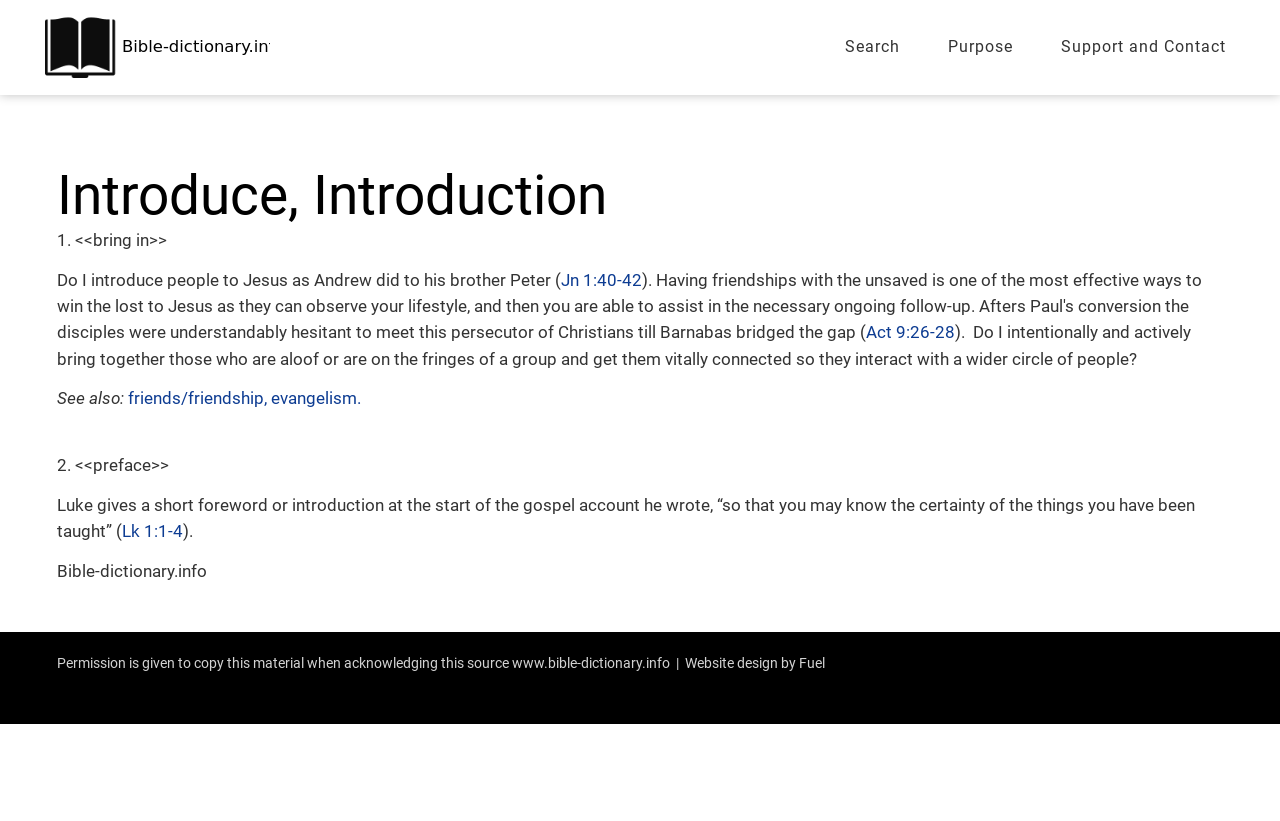Given the webpage screenshot and the description, determine the bounding box coordinates (top-left x, top-left y, bottom-right x, bottom-right y) that define the location of the UI element matching this description: Instagram

None